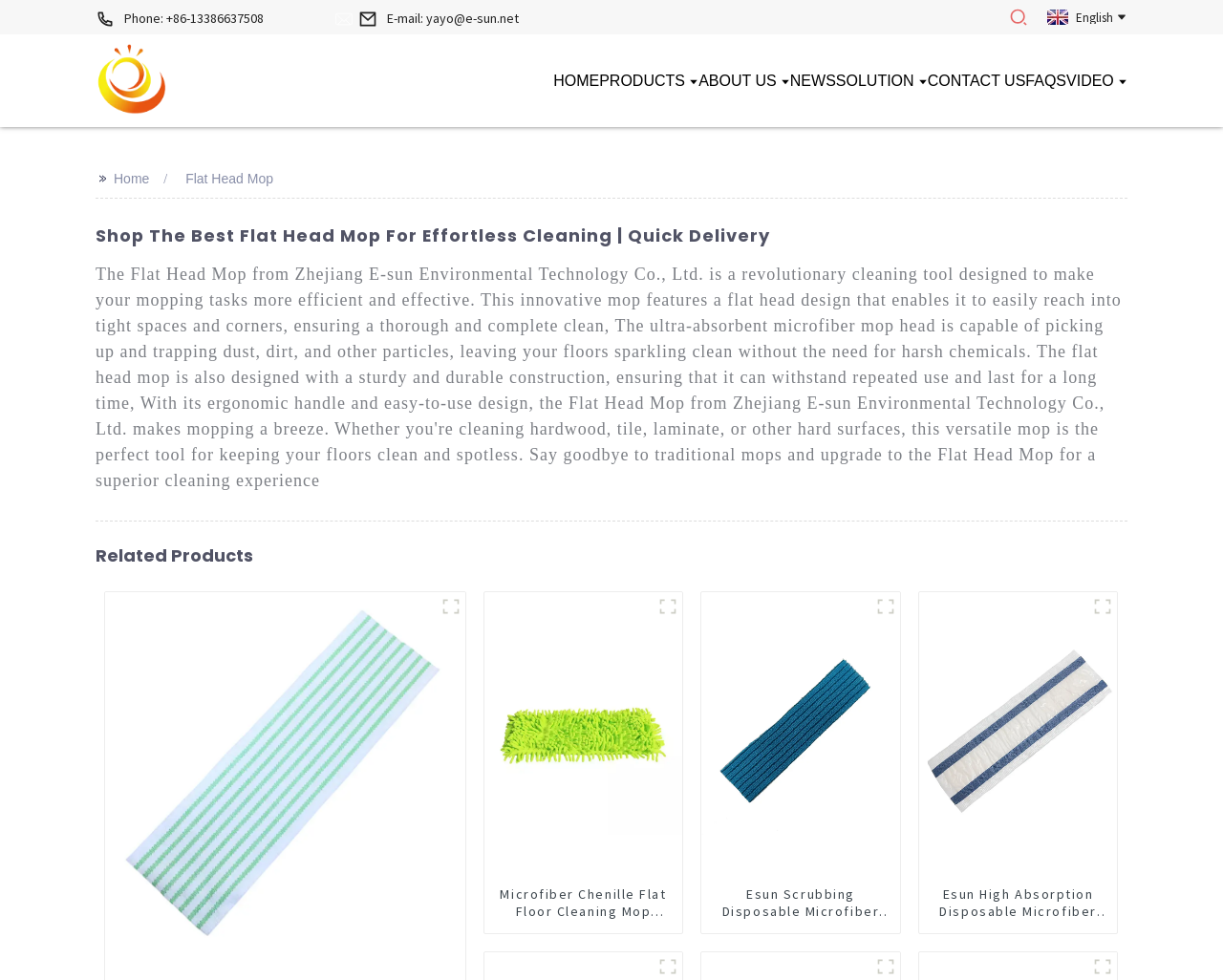Detail the webpage's structure and highlights in your description.

This webpage is about a China-based flat head mop manufacturer and supplier, E-sun Environmental Technology Co., Ltd. At the top left corner, there is a phone number and an email address, accompanied by small images. On the top right corner, there is a button with an image, and a language selection option with the text "English" and a small image.

Below the top section, there is a navigation menu with links to different pages, including "HOME", "PRODUCTS", "ABOUT US", "NEWS", "SOLUTION", "CONTACT US", and "FAQS". Each link has a corresponding text and a small image.

The main content of the webpage is divided into two sections. The first section has a heading "Shop The Best Flat Head Mop For Effortless Cleaning | Quick Delivery" and appears to be an introduction to the company's products. The second section has a heading "Related Products" and displays three product links with images and descriptions. The products are "Wholesale Disposable Microfiber Cleaning Mop Pad", "Microfiber Chenille Flat Floor Cleaning Mop Pads With Pocket", and "Esun Scrubbing Disposable Microfiber Mop Refill". Each product link has a corresponding image, and some of them have additional images and headings with more information.

At the bottom of the webpage, there are three small images, which may be related to the products or the company.